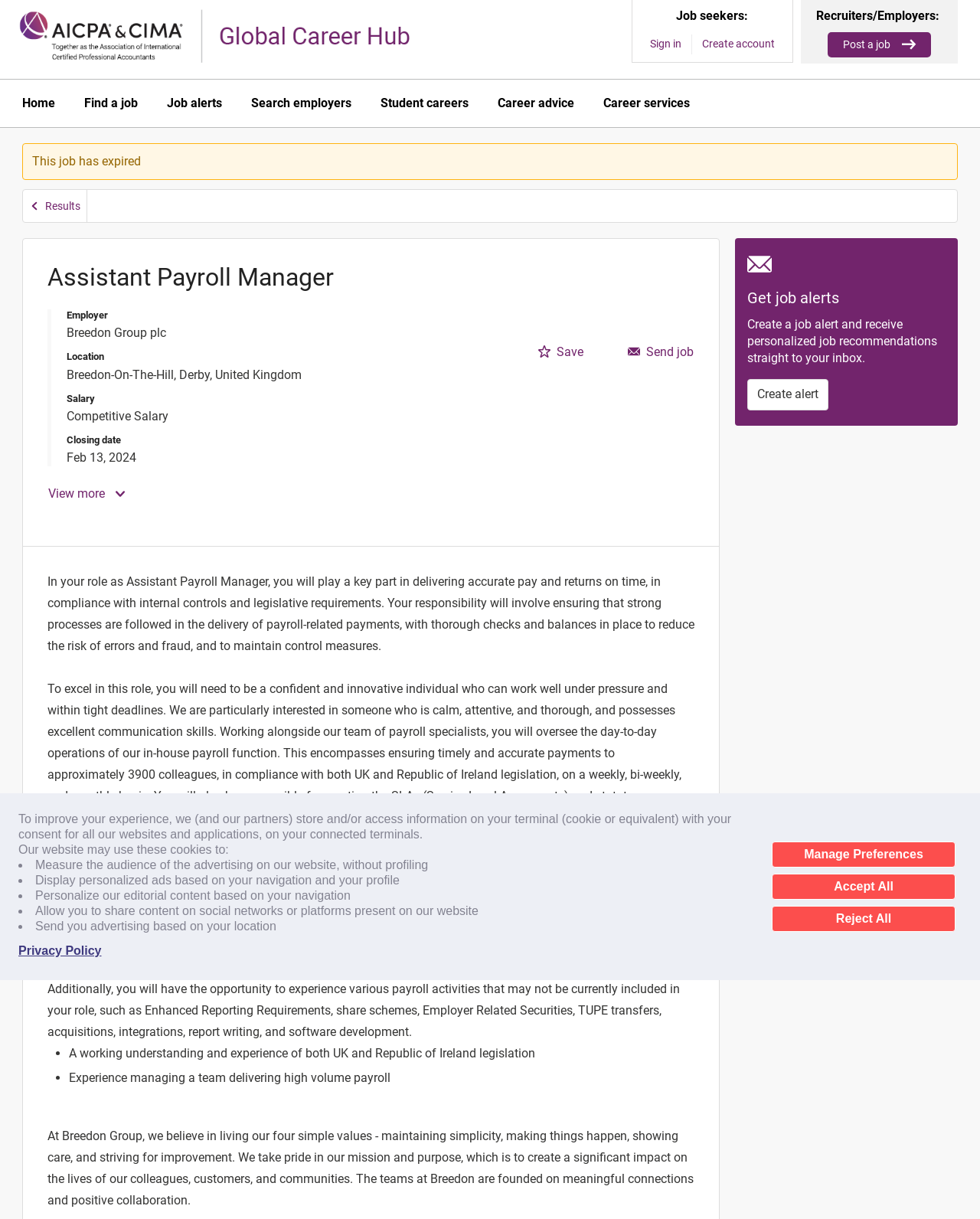Respond to the question below with a single word or phrase:
What is the salary for the job?

Competitive Salary